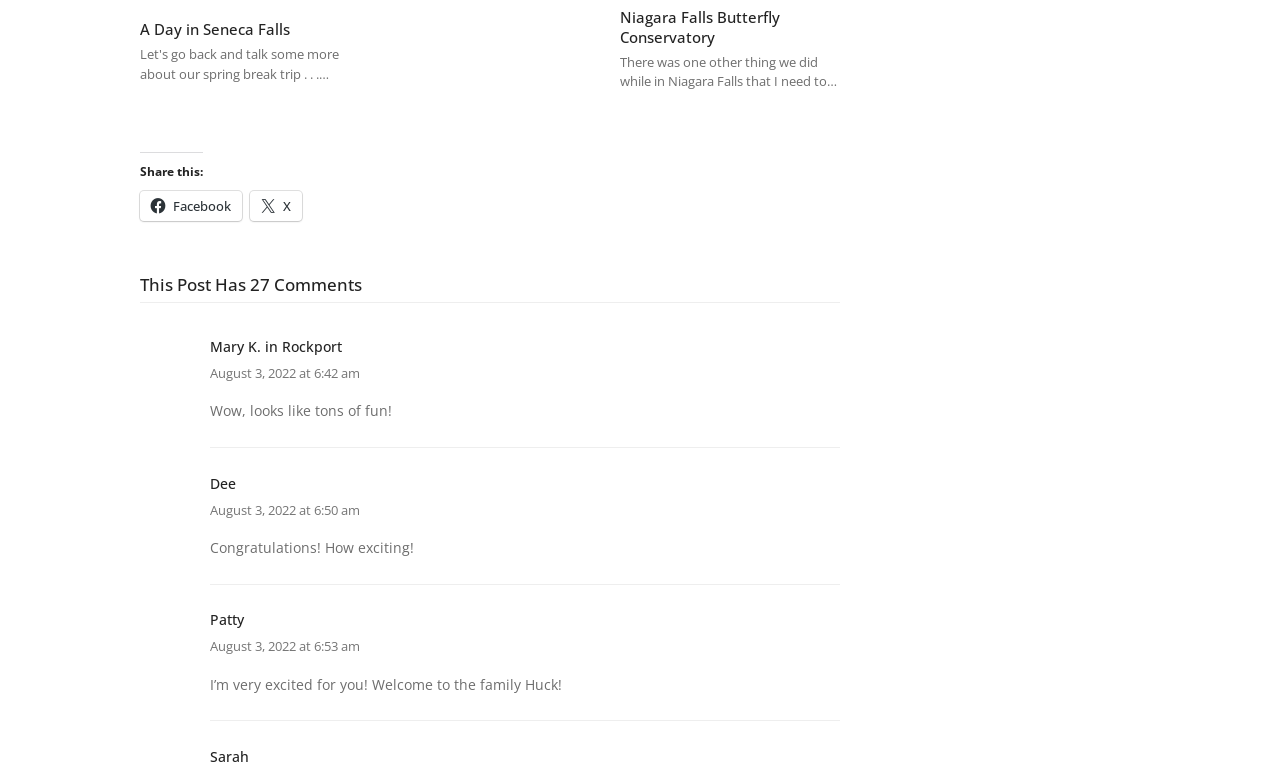Please identify the bounding box coordinates of the element I need to click to follow this instruction: "Click on 'A Day in Seneca Falls'".

[0.109, 0.025, 0.227, 0.051]